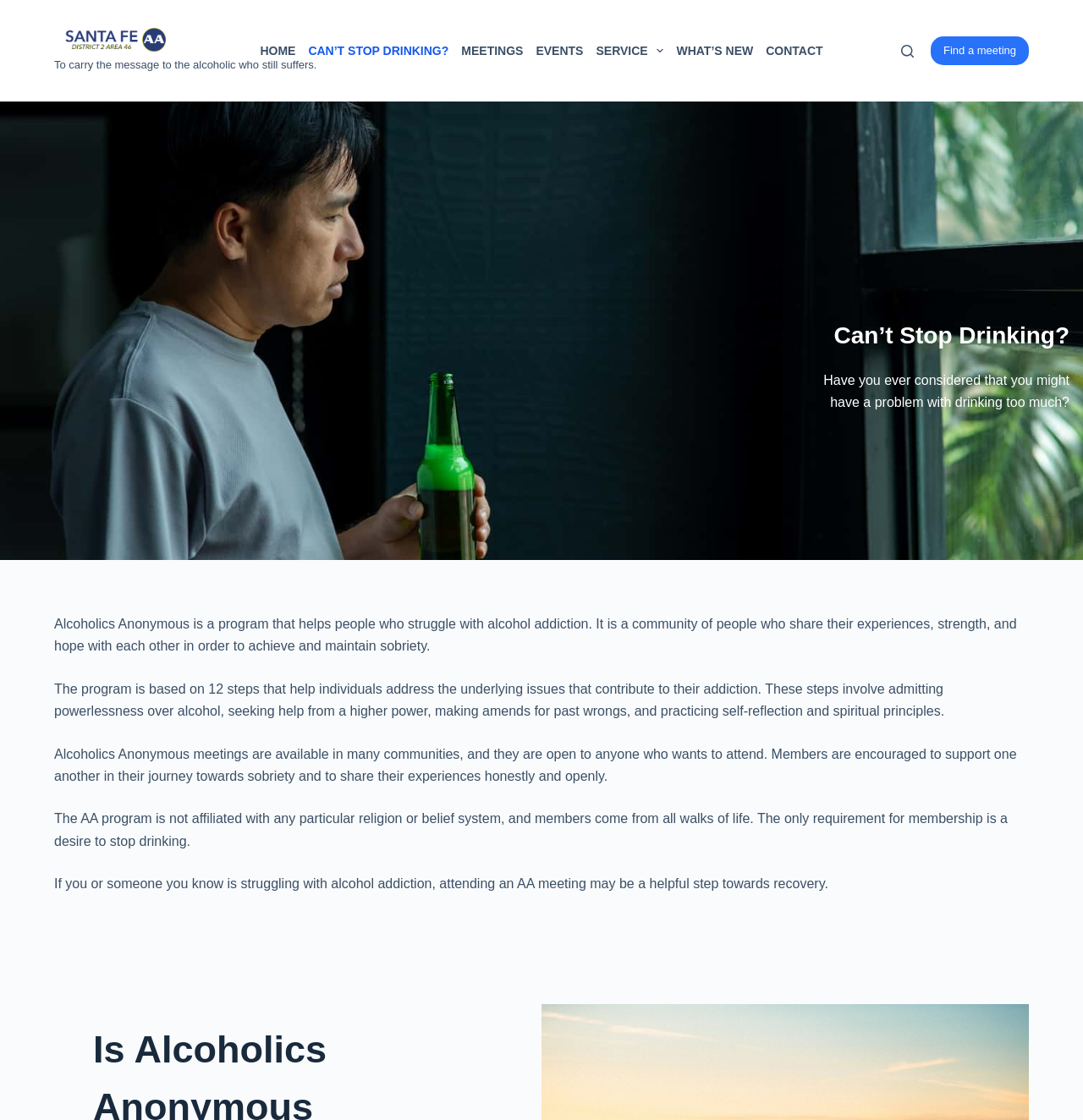Write an elaborate caption that captures the essence of the webpage.

The webpage is about Alcoholics Anonymous in Santa Fe, New Mexico. At the top left, there is a link to "Skip to content". Next to it, there is a header image with a caption "Head Image". Below the image, there is a static text that reads "To carry the message to the alcoholic who still suffers."

On the top right, there is a horizontal navigation menu with 8 menu items: "HOME", "CAN’T STOP DRINKING?", "MEETINGS", "EVENTS", "SERVICE", "Expand dropdown menu", "WHAT’S NEW", and "CONTACT". The "SERVICE" menu item has a small image next to it.

To the right of the navigation menu, there is a "Search" button. Below the navigation menu, there is a link to "Find a meeting". 

The main content of the webpage is divided into several sections. The first section has a heading "Can’t Stop Drinking?" and a series of static texts that describe the problem of alcohol addiction and how Alcoholics Anonymous can help. The texts explain that AA is a program that helps people struggling with alcohol addiction, and it is based on 12 steps that help individuals address the underlying issues that contribute to their addiction.

The second section describes the AA meetings, stating that they are available in many communities and open to anyone who wants to attend. The texts also explain that the AA program is not affiliated with any particular religion or belief system, and the only requirement for membership is a desire to stop drinking.

Finally, the last section encourages readers to attend an AA meeting if they or someone they know is struggling with alcohol addiction.